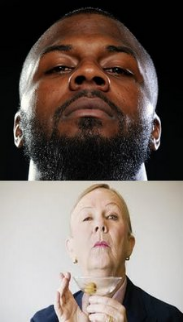Based on the image, provide a detailed and complete answer to the question: 
What is the woman holding?

The caption explicitly states that the woman is holding a martini glass, which is an object that is often associated with sophistication and elegance.